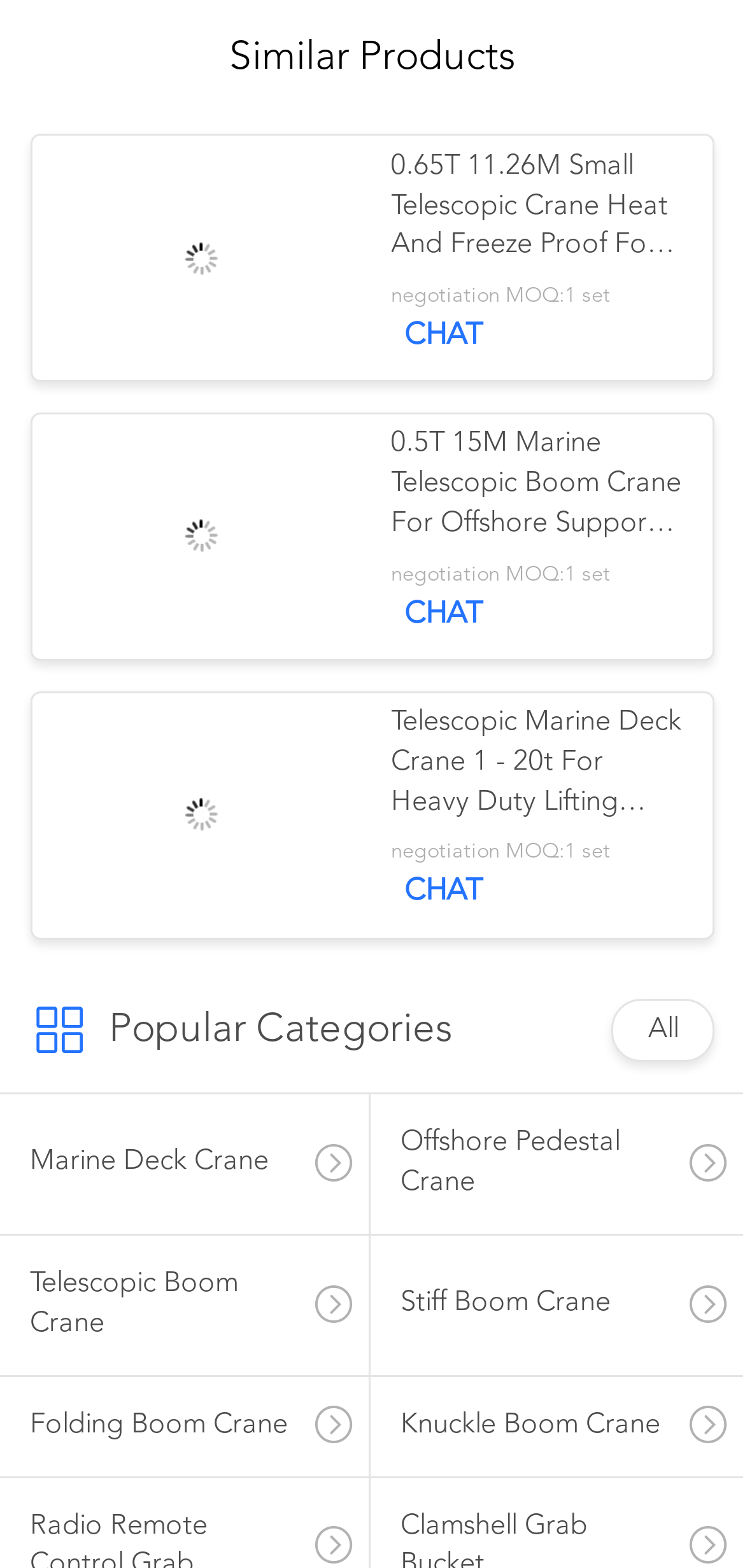How can I contact the seller for the cranes?
Kindly offer a comprehensive and detailed response to the question.

The 'CHAT' link appears multiple times on the webpage, suggesting that it is a way to contact the seller or initiate a conversation about the cranes.